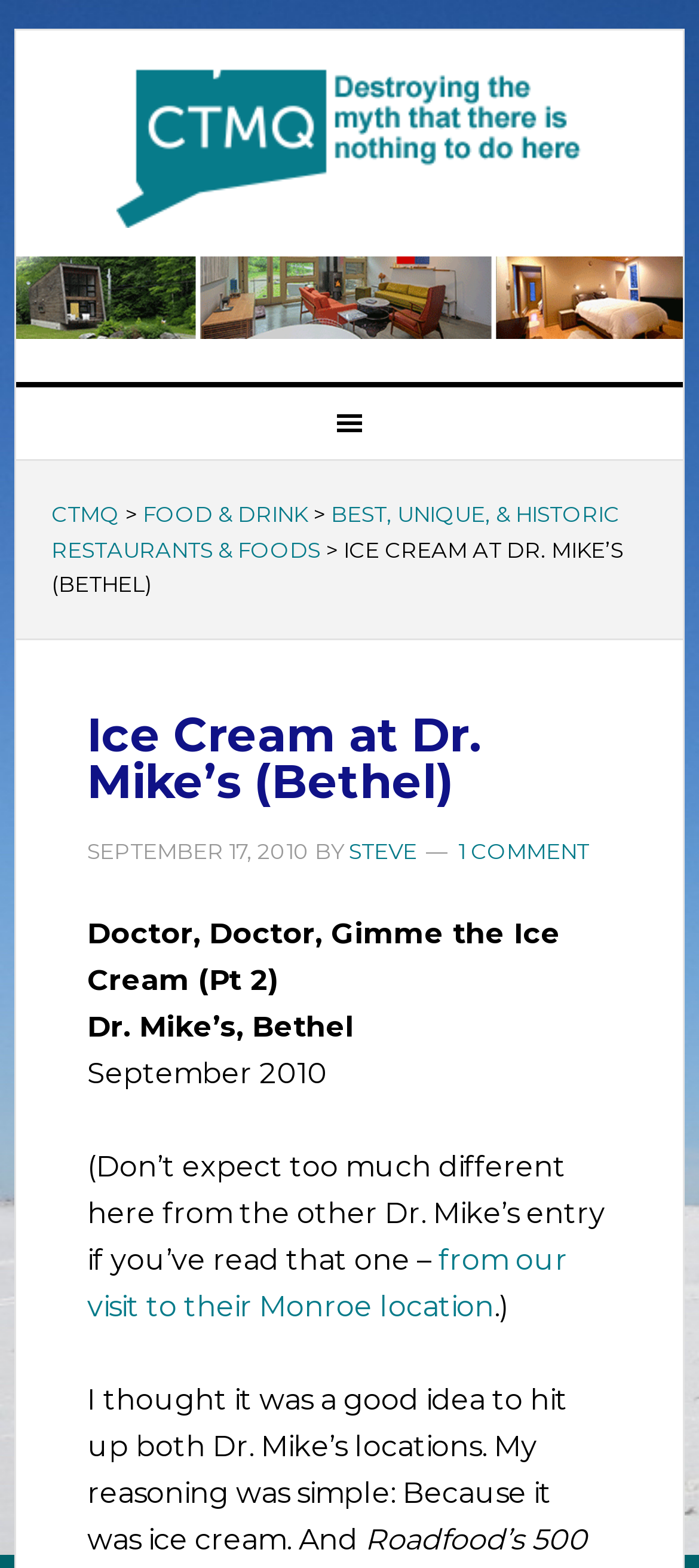Refer to the image and offer a detailed explanation in response to the question: What is the name of the ice cream shop?

I found the name of the ice cream shop by looking at the header of the webpage, which says 'Ice Cream at Dr. Mike’s (Bethel)'. This suggests that Dr. Mike’s is the name of the ice cream shop.